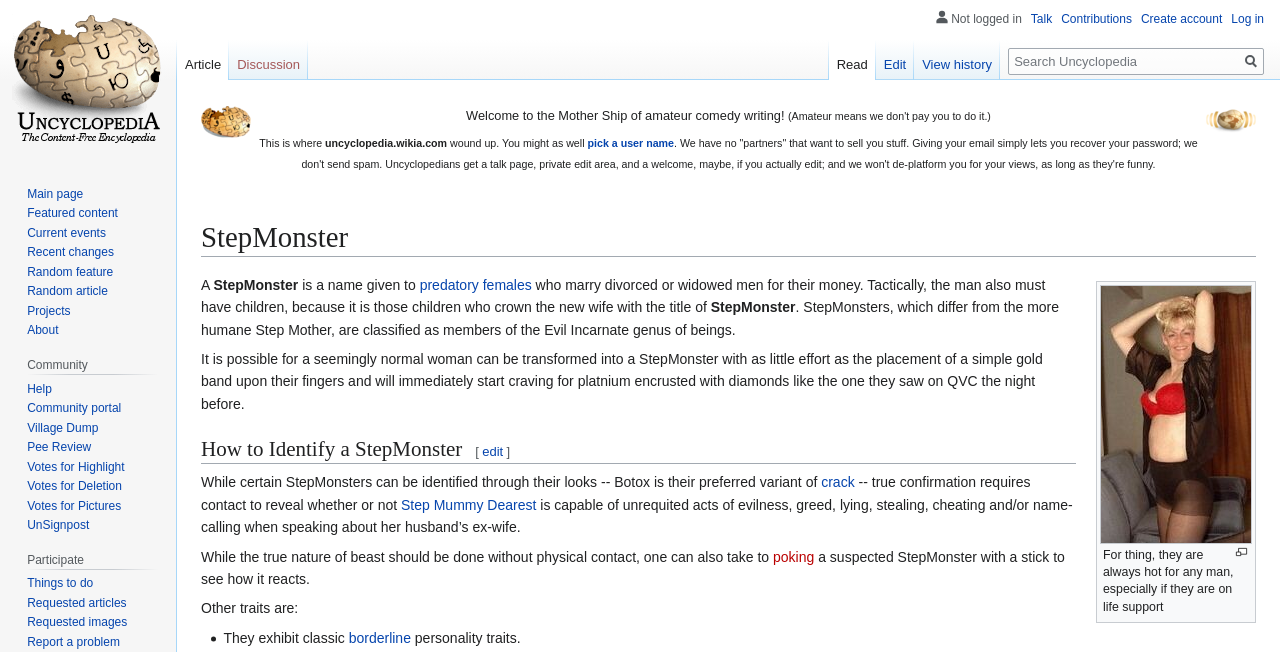Produce an extensive caption that describes everything on the webpage.

This webpage is about the concept of a "StepMonster," a term used to describe predatory females who marry divorced or widowed men for their money. The page is part of a humorous, satirical encyclopedia called Uncyclopedia.

At the top of the page, there are two images: a puzzle potato and the UnNews logo. Below these images, there is a welcome message and a brief introduction to Uncyclopedia. The main content of the page is divided into sections, including a heading that reads "StepMonster" and a brief definition of the term.

The page also includes a section on "How to Identify a StepMonster," which lists various traits and behaviors that are characteristic of a StepMonster. These traits include exhibiting classic borderline personality traits, being capable of unrequited acts of evilness, greed, lying, stealing, cheating, and/or name-calling when speaking about her husband's ex-wife.

The page has a navigation menu at the top, which includes links to various sections of the website, such as "Personal tools," "Namespaces," "Views," and "Community." There is also a search bar at the top right corner of the page.

Throughout the page, there are various links to other articles and sections of the website, including links to edit the page, view its history, and discuss it on a talk page. The page also includes a section on "Participate," which lists various ways to get involved with the website, such as contributing to articles and participating in votes.